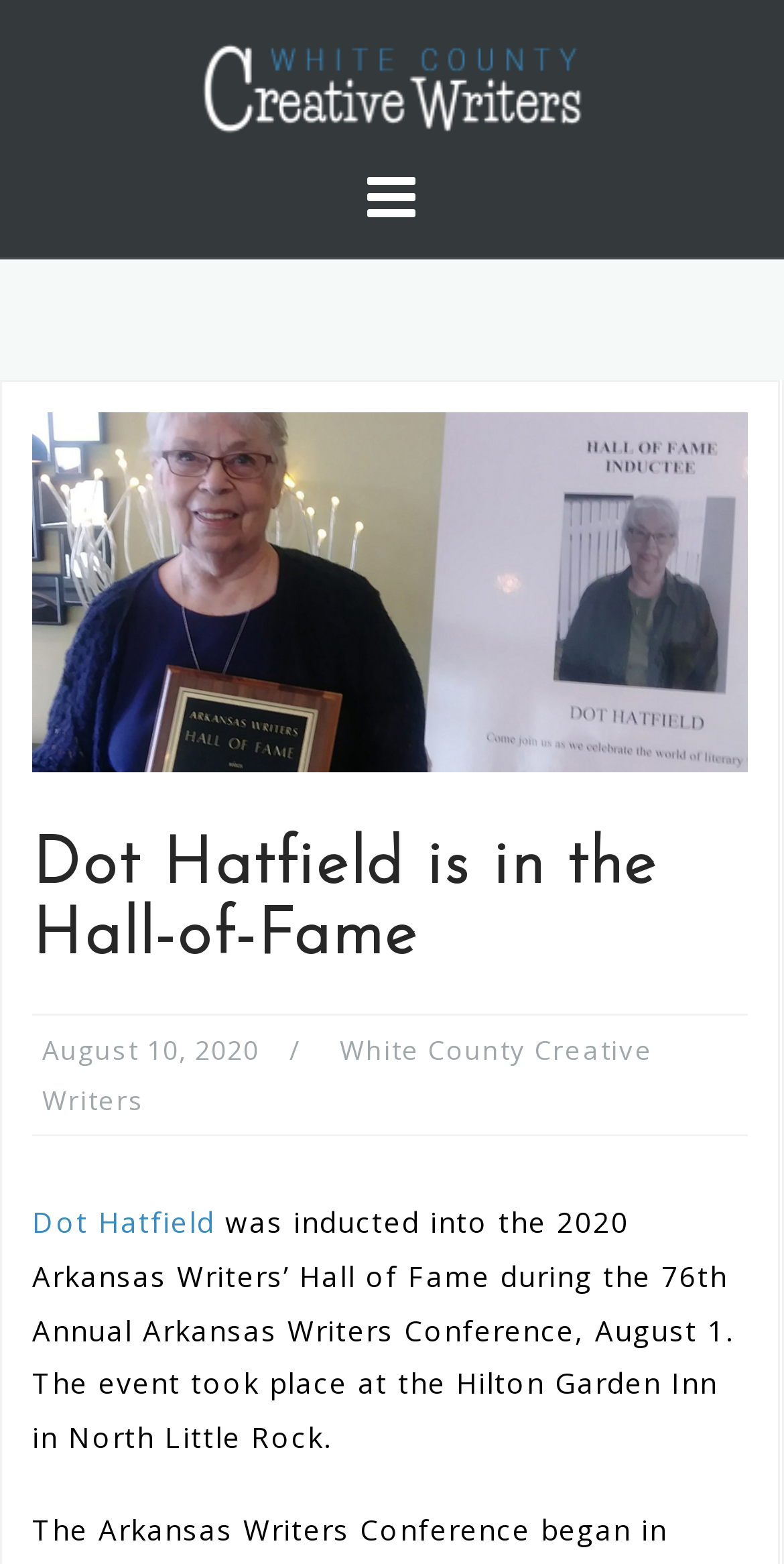Please use the details from the image to answer the following question comprehensively:
What is Dot Hatfield in?

Based on the webpage, Dot Hatfield is in the Hall of Fame, as indicated by the heading 'Dot Hatfield is in the Hall-of-Fame' and the text 'was inducted into the 2020 Arkansas Writers’ Hall of Fame during the 76th Annual Arkansas Writers Conference, August 1.'